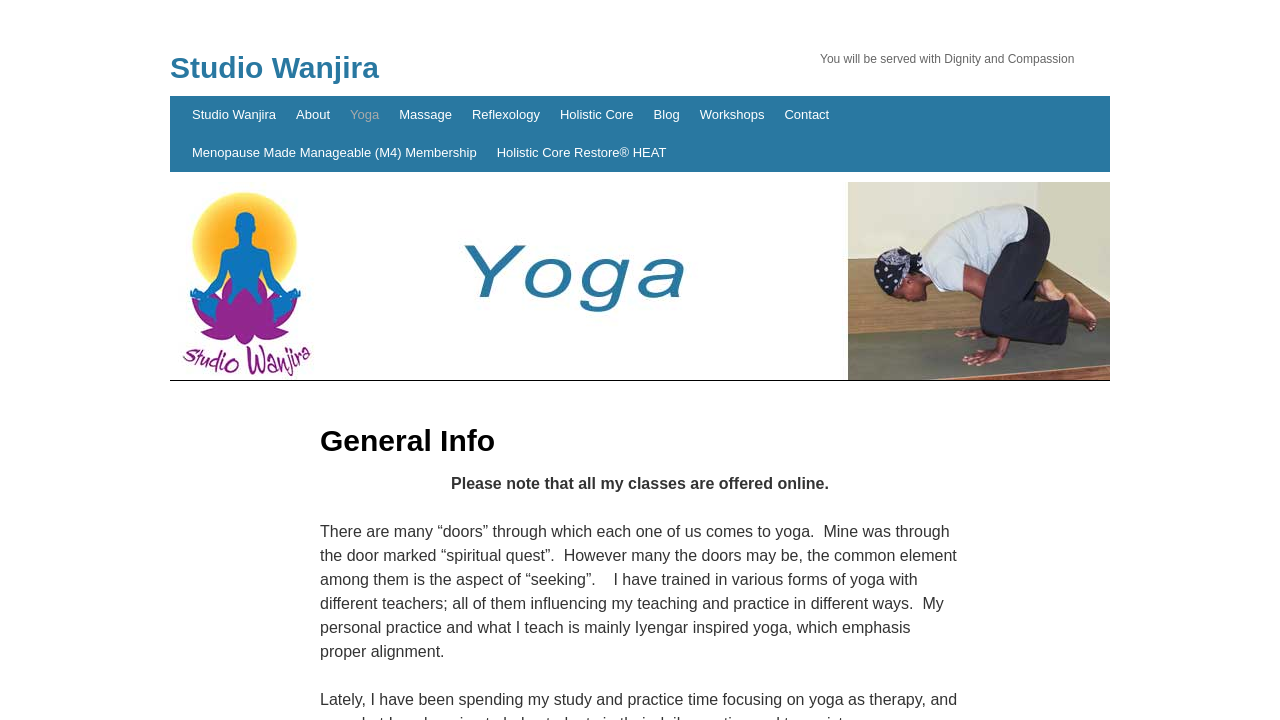What is the focus of the yoga practice taught by the studio?
Your answer should be a single word or phrase derived from the screenshot.

Iyengar inspired yoga